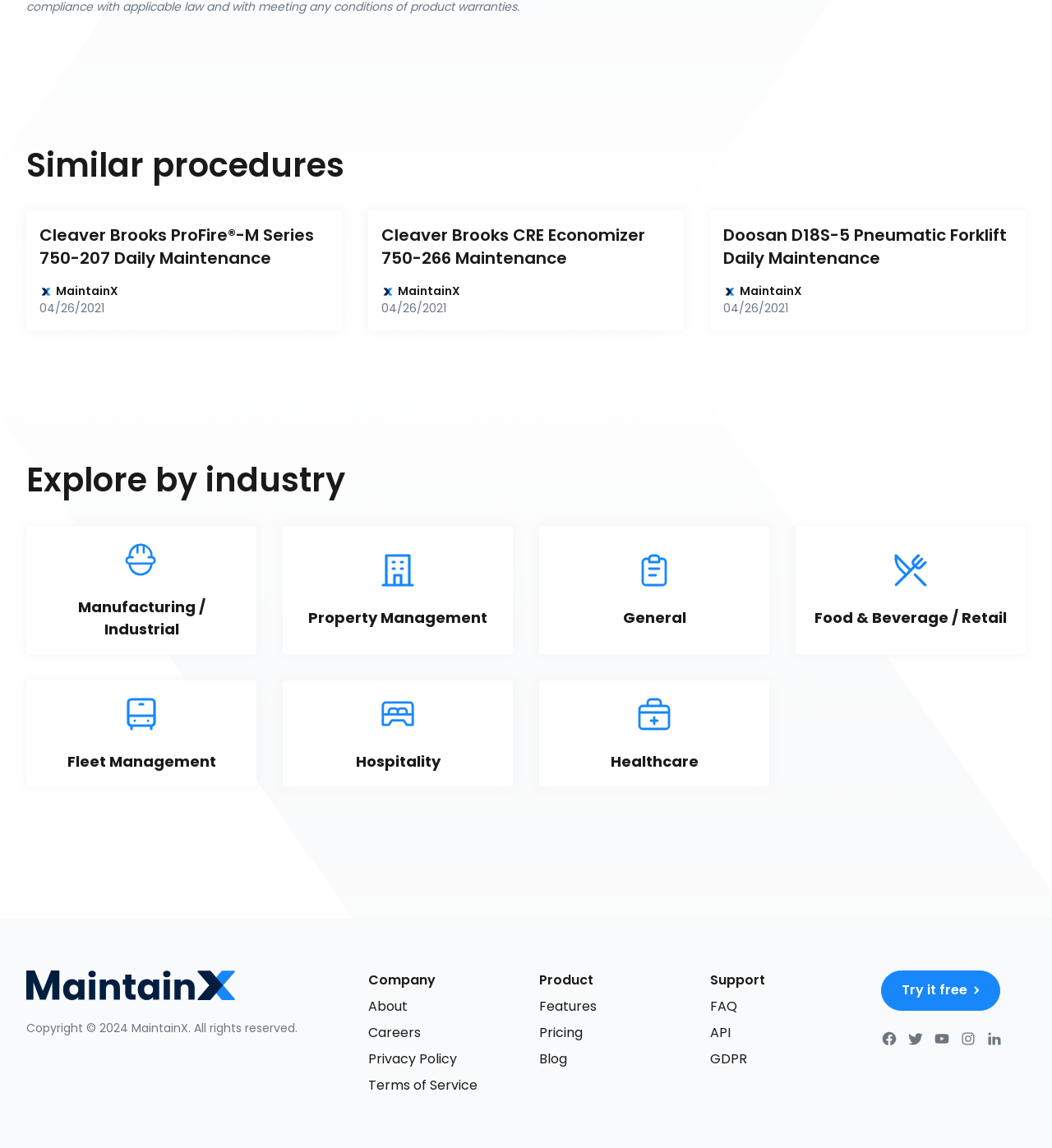Determine the bounding box coordinates for the area that needs to be clicked to fulfill this task: "View the 'About' page". The coordinates must be given as four float numbers between 0 and 1, i.e., [left, top, right, bottom].

[0.35, 0.868, 0.388, 0.885]